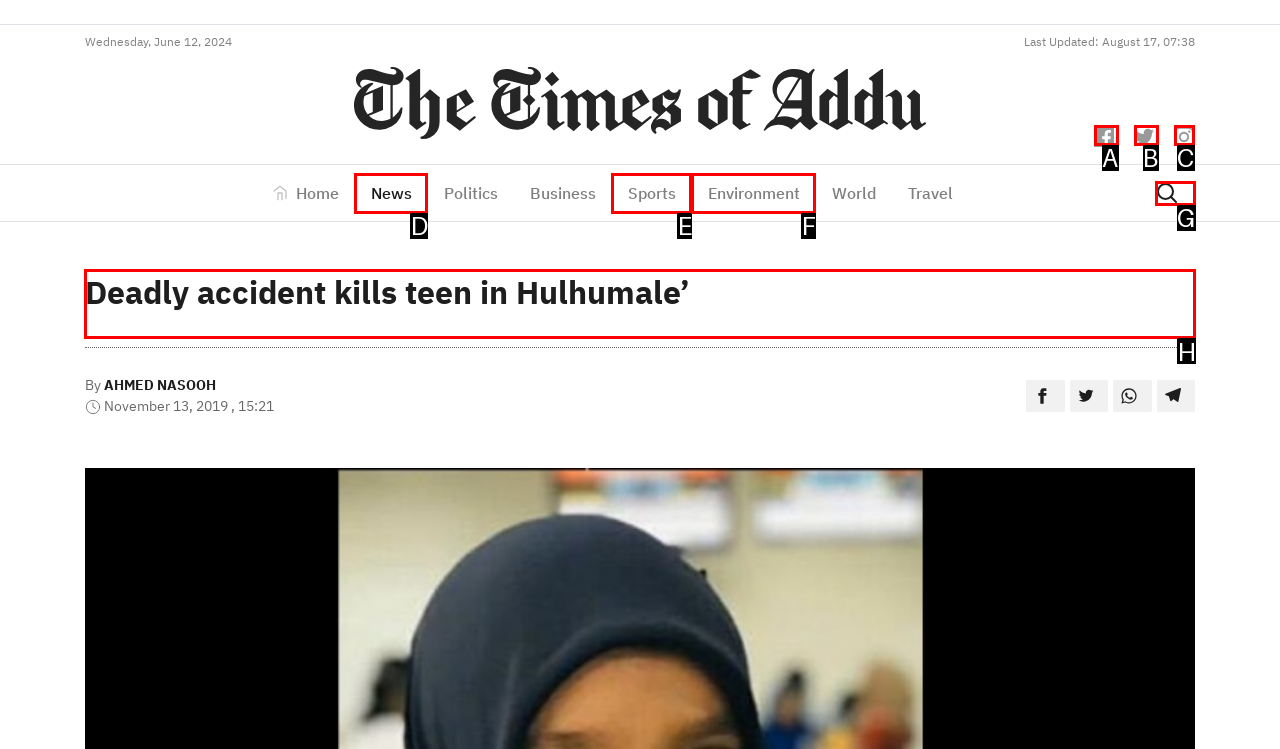Identify the correct UI element to click to achieve the task: Read the news article.
Answer with the letter of the appropriate option from the choices given.

H